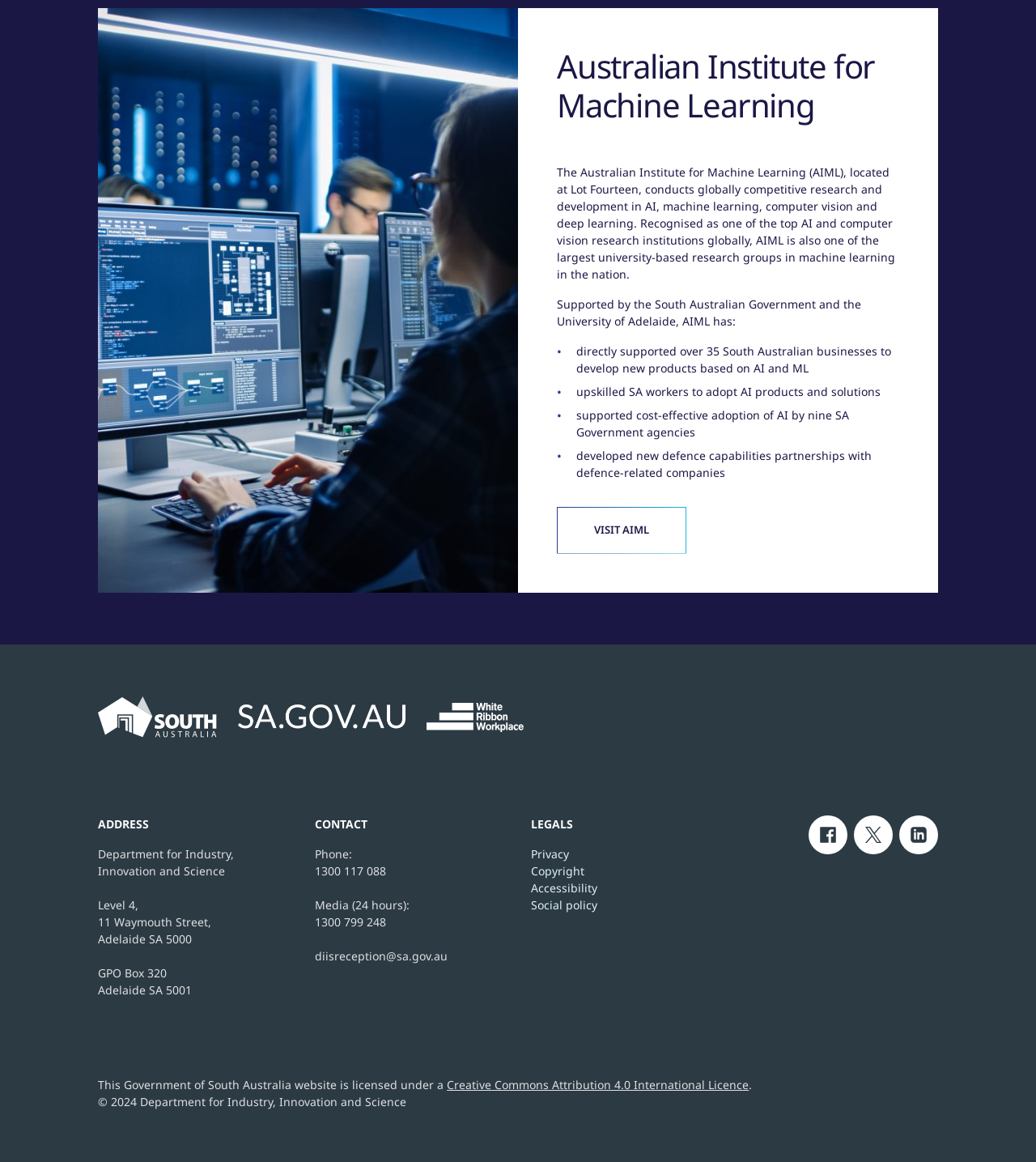What is the address of the Department for Industry, Innovation and Science?
Could you give a comprehensive explanation in response to this question?

The question asks for the address of the Department for Industry, Innovation and Science, which can be found in the StaticText elements under the 'ADDRESS' heading. The address is composed of multiple lines, including 'Level 4,', '11 Waymouth Street,', and 'Adelaide SA 5000'.